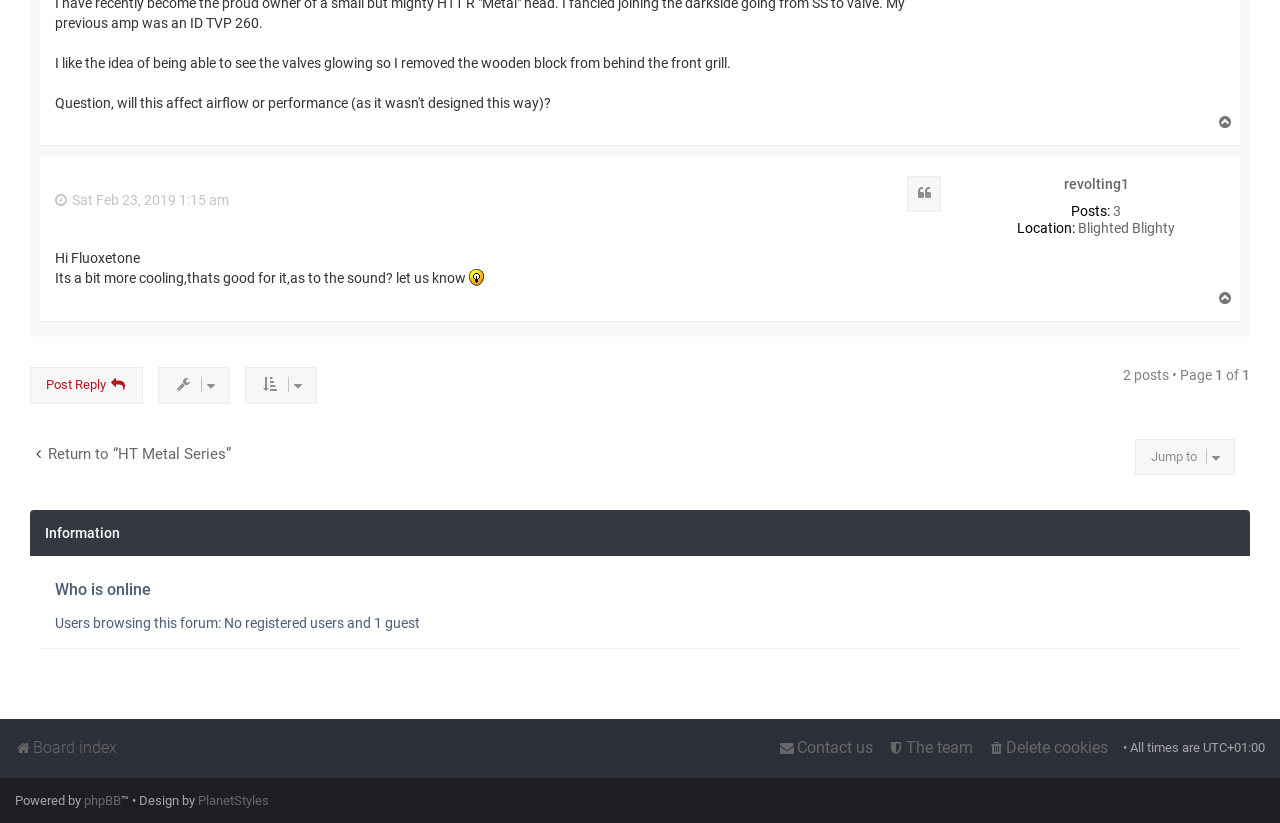Determine the bounding box of the UI component based on this description: "Newsletter". The bounding box coordinates should be four float values between 0 and 1, i.e., [left, top, right, bottom].

None